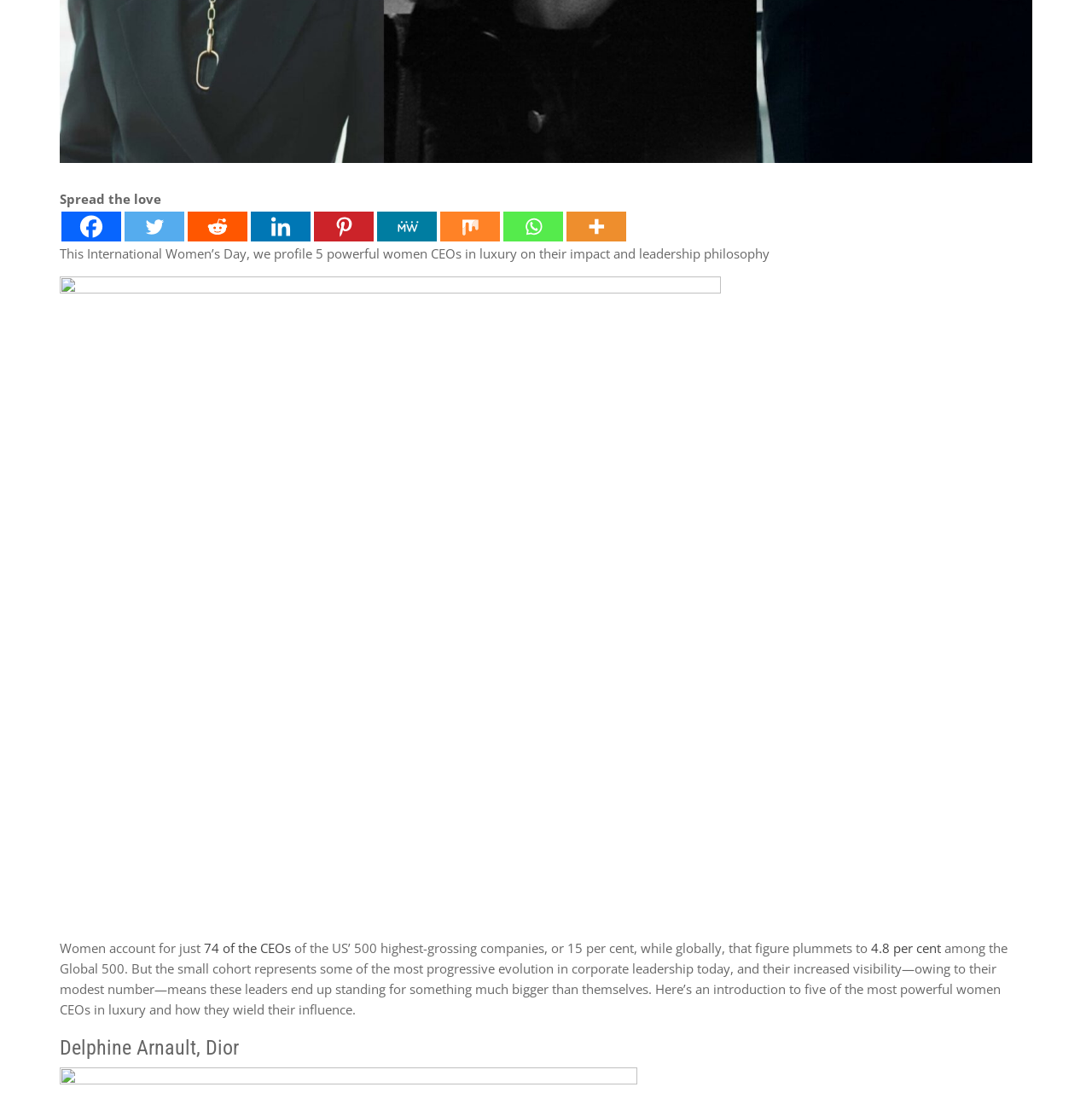Please find the bounding box coordinates for the clickable element needed to perform this instruction: "Share on More platforms".

[0.519, 0.193, 0.573, 0.221]